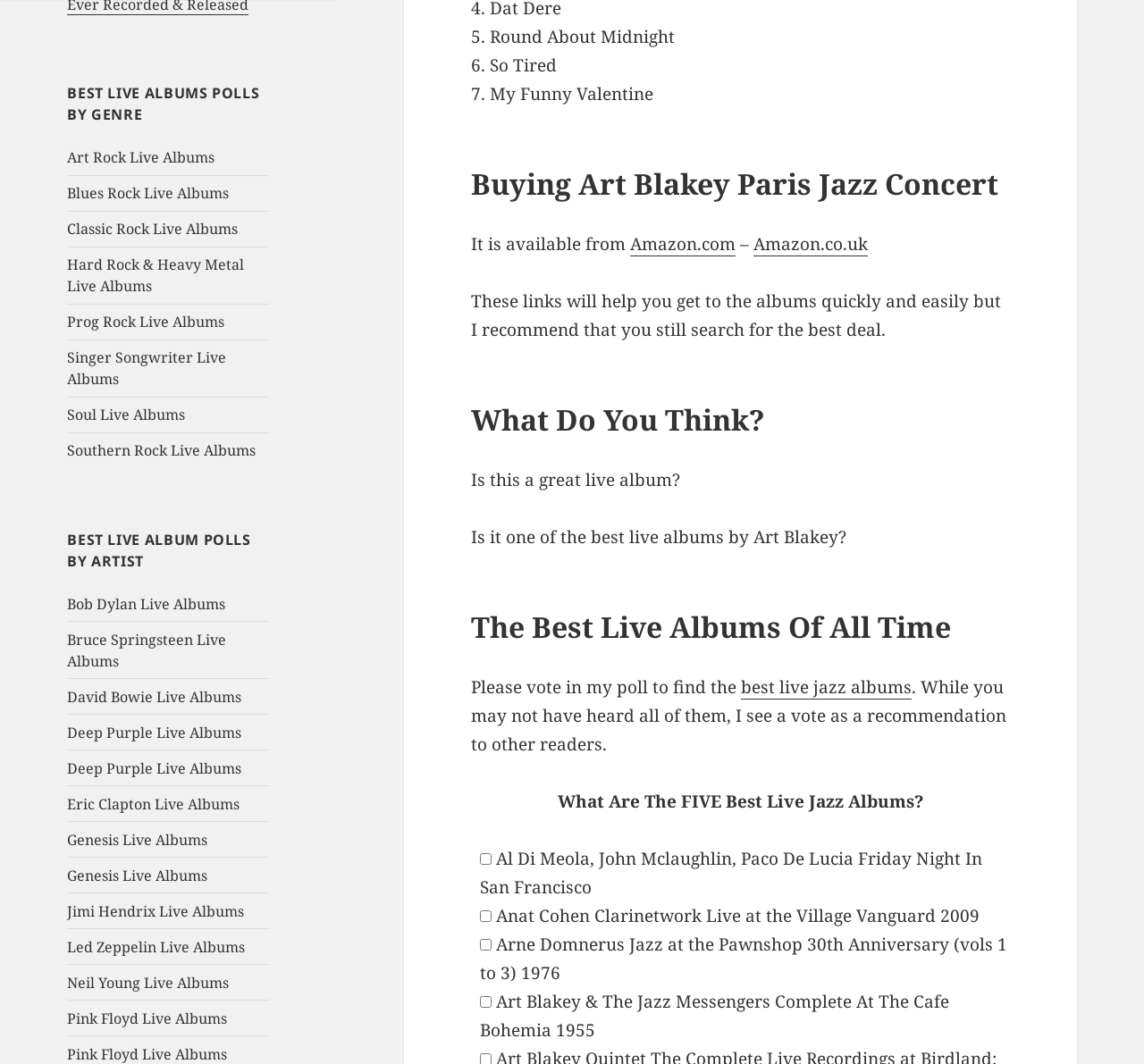Identify the bounding box coordinates of the element to click to follow this instruction: 'Click on Amazon.com'. Ensure the coordinates are four float values between 0 and 1, provided as [left, top, right, bottom].

[0.551, 0.219, 0.643, 0.241]